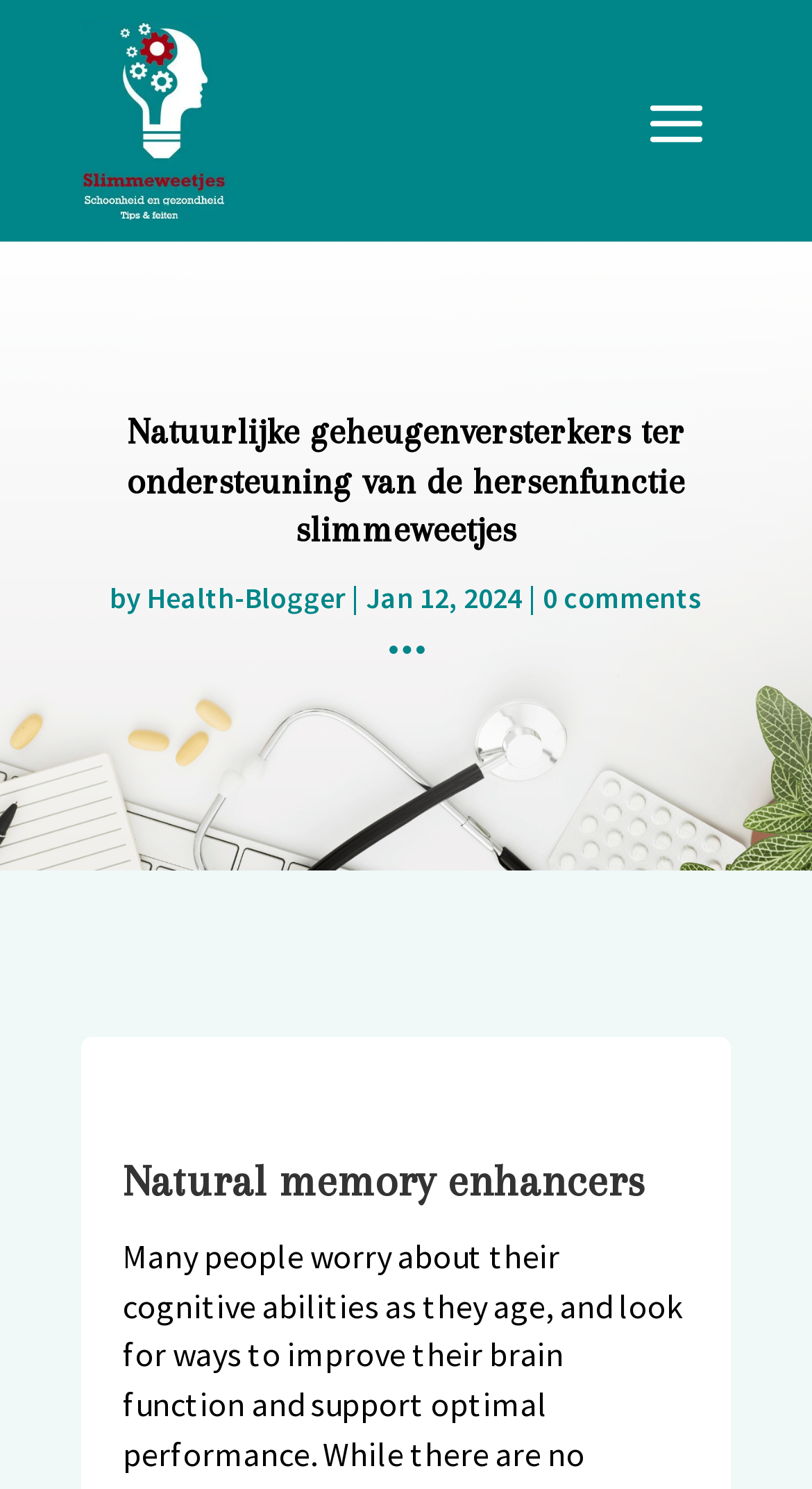Give a one-word or one-phrase response to the question:
Who is the author of the article?

Health-Blogger